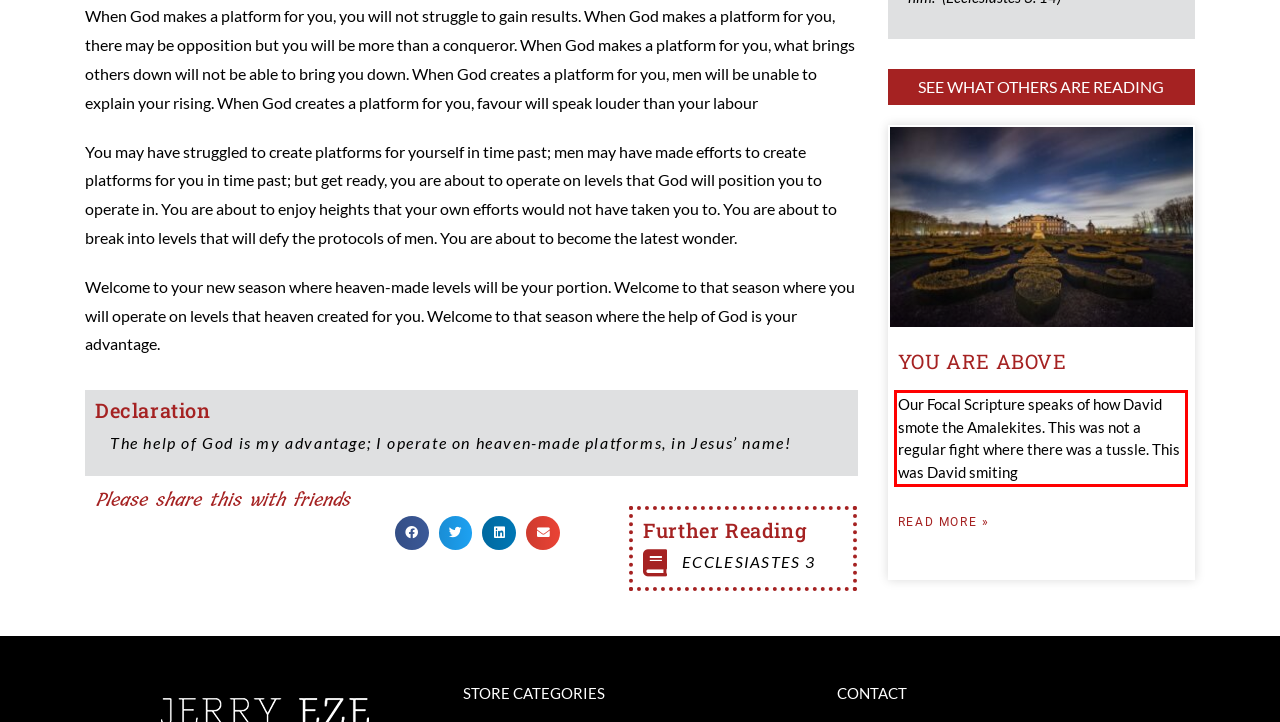Please recognize and transcribe the text located inside the red bounding box in the webpage image.

Our Focal Scripture speaks of how David smote the Amalekites. This was not a regular fight where there was a tussle. This was David smiting